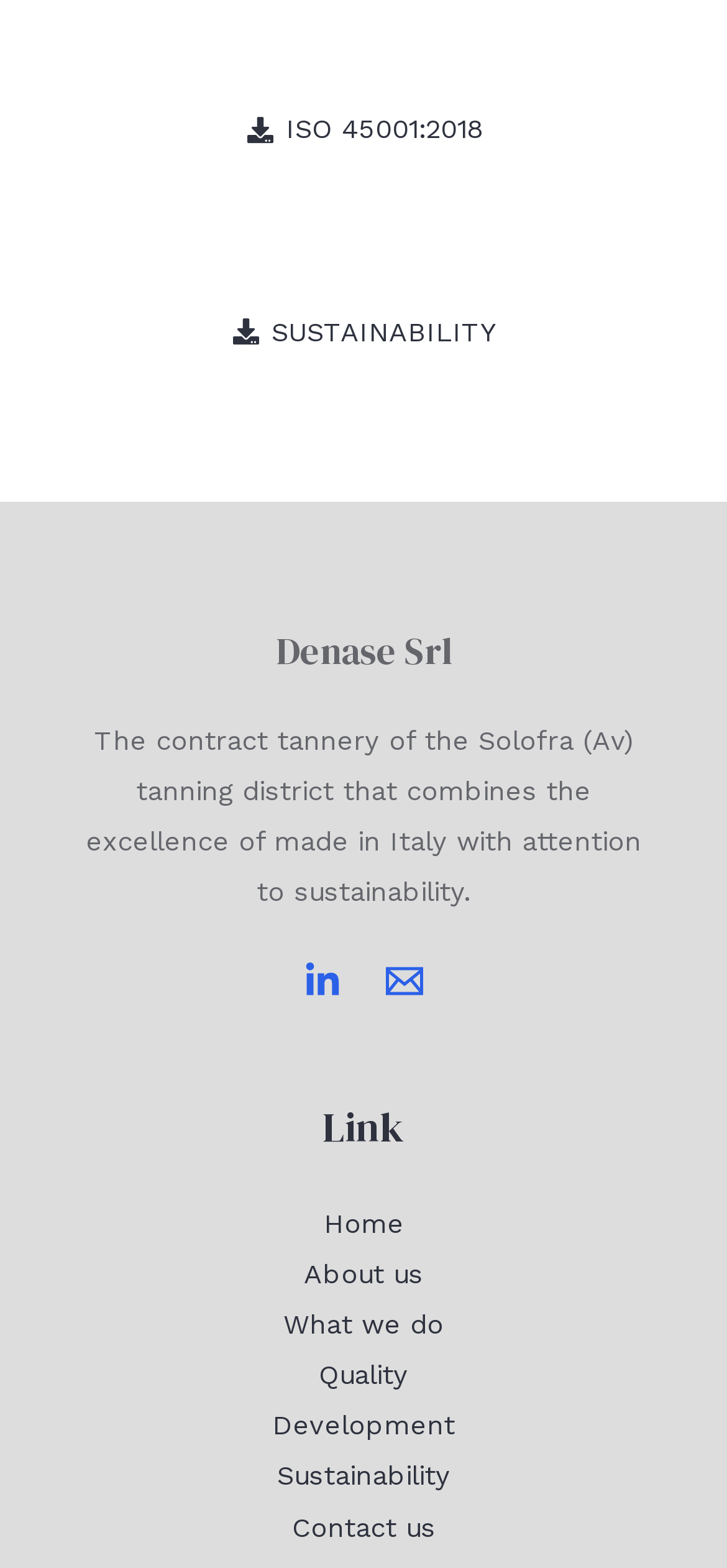Extract the bounding box coordinates for the UI element described by the text: "About us". The coordinates should be in the form of [left, top, right, bottom] with values between 0 and 1.

[0.418, 0.802, 0.582, 0.823]